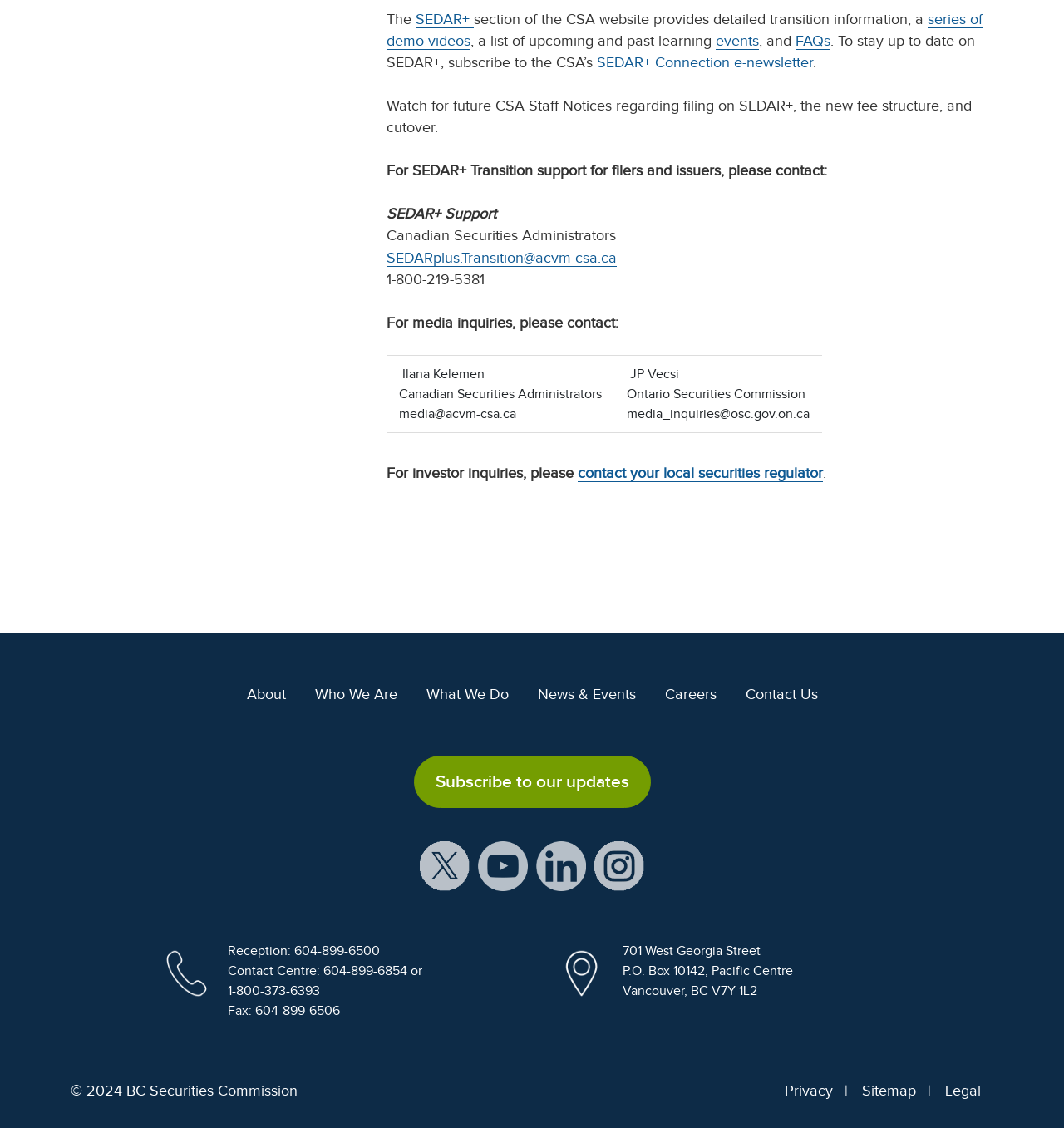What type of resources are available on the webpage?
Based on the image, answer the question with as much detail as possible.

The webpage provides a range of resources, including demo videos, FAQs, and a list of upcoming and past learning events. These resources are likely intended to support filers and issuers during the transition to SEDAR+.